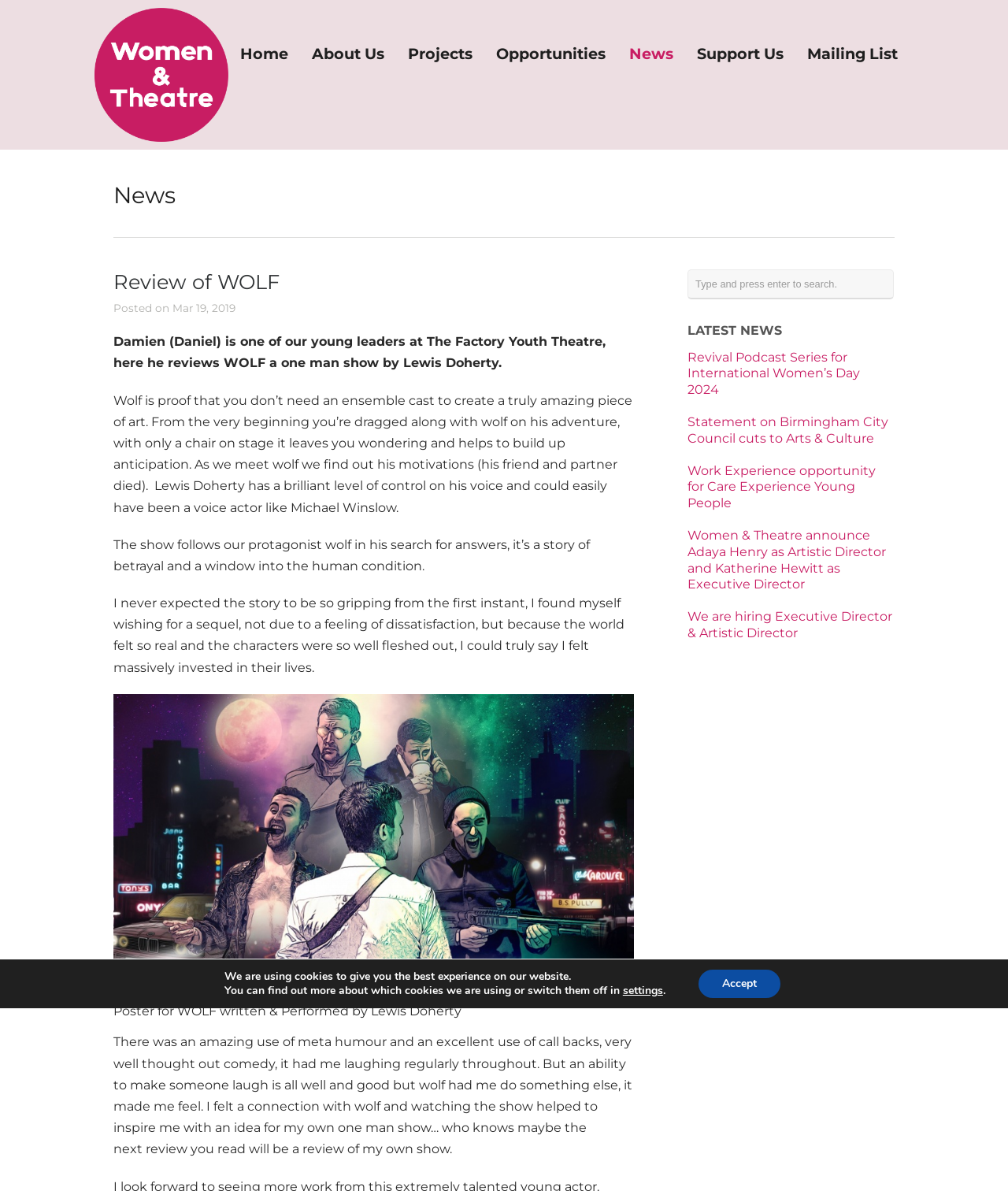Using the provided element description "Projects", determine the bounding box coordinates of the UI element.

[0.405, 0.037, 0.469, 0.053]